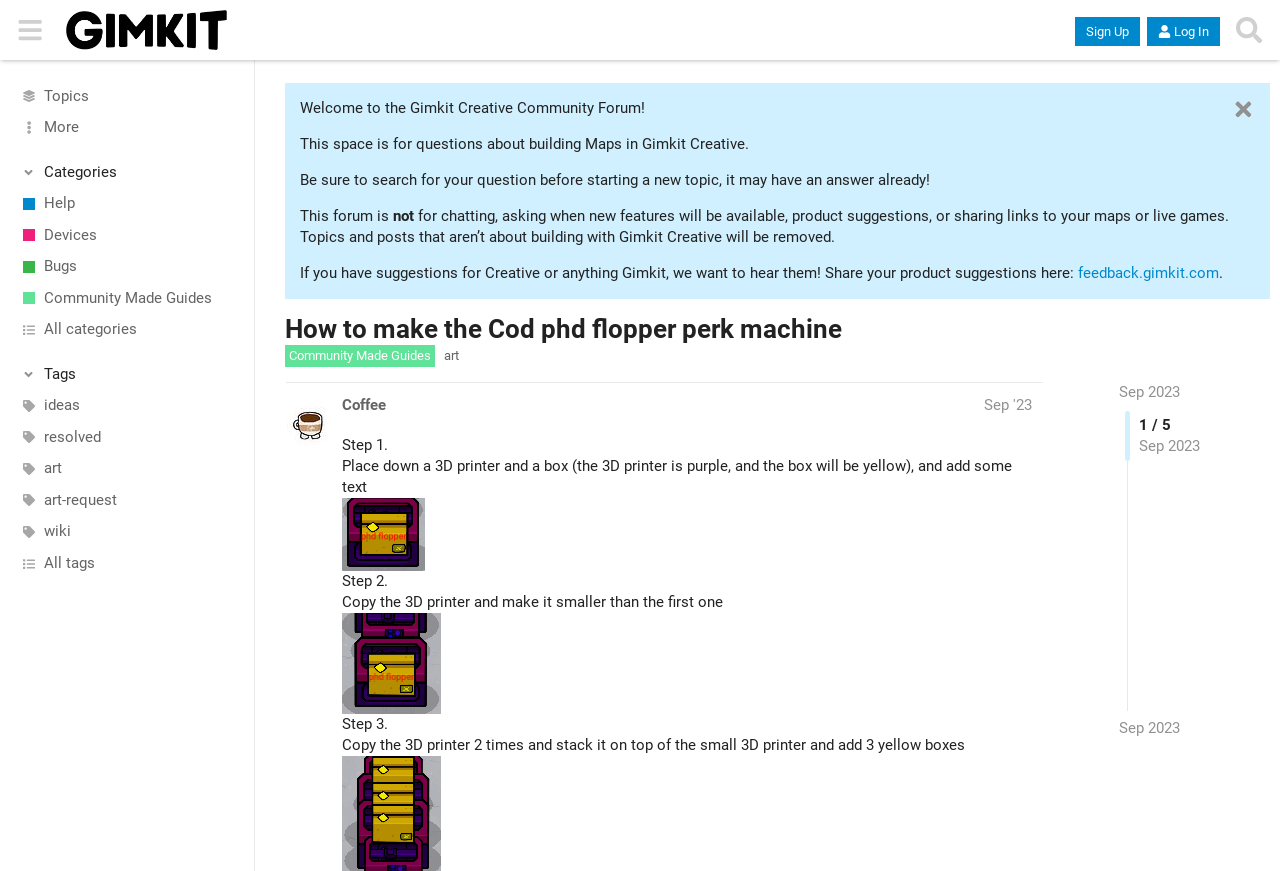Please identify the bounding box coordinates of the clickable area that will allow you to execute the instruction: "Search for topics".

[0.959, 0.01, 0.992, 0.059]